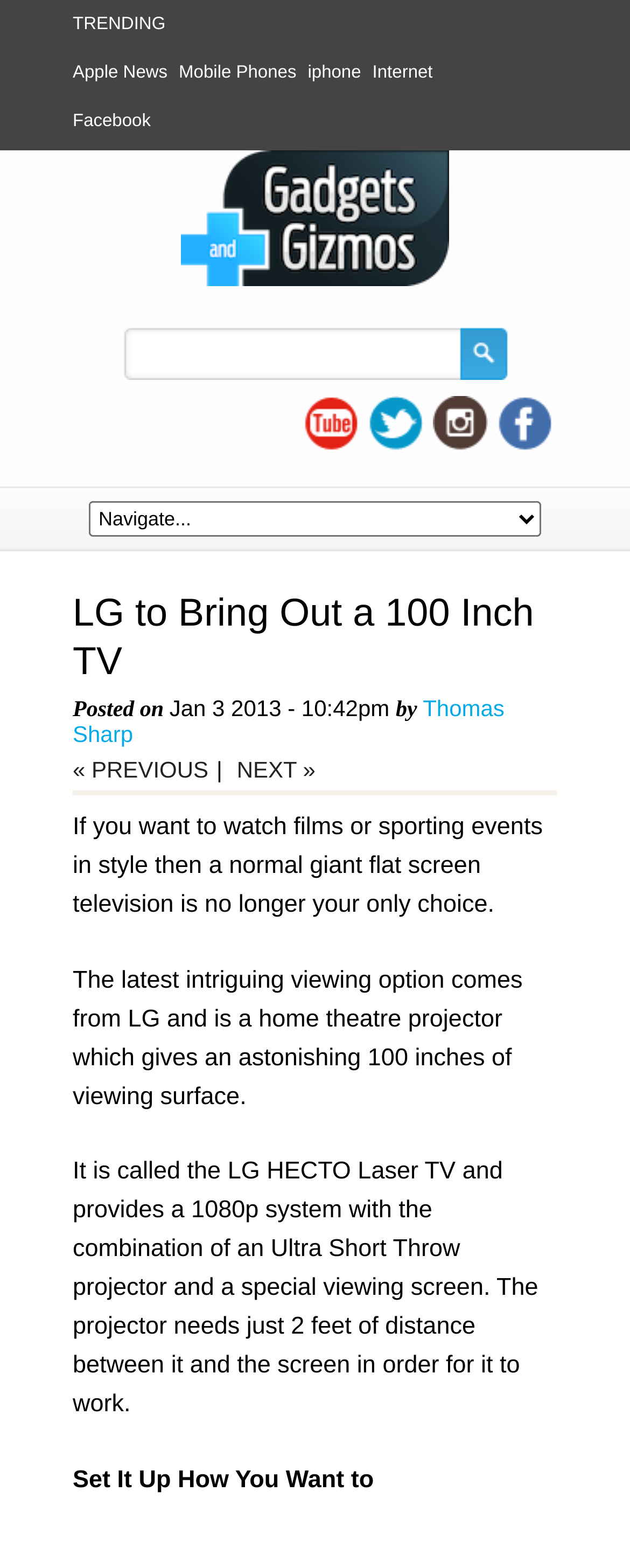Identify the coordinates of the bounding box for the element that must be clicked to accomplish the instruction: "Click on Apple News".

[0.115, 0.04, 0.266, 0.053]